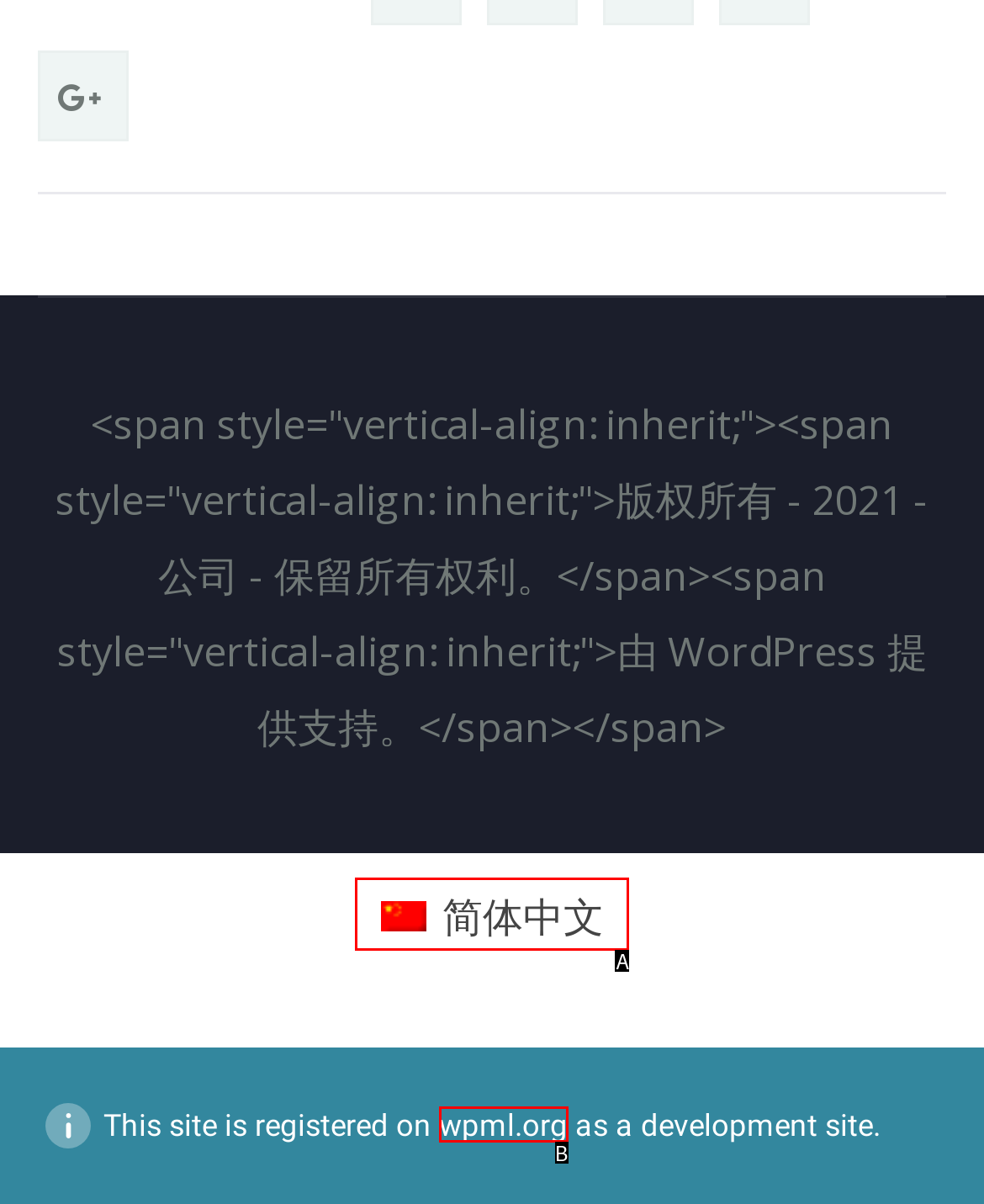Determine which option fits the element description: 简体中文
Answer with the option’s letter directly.

A